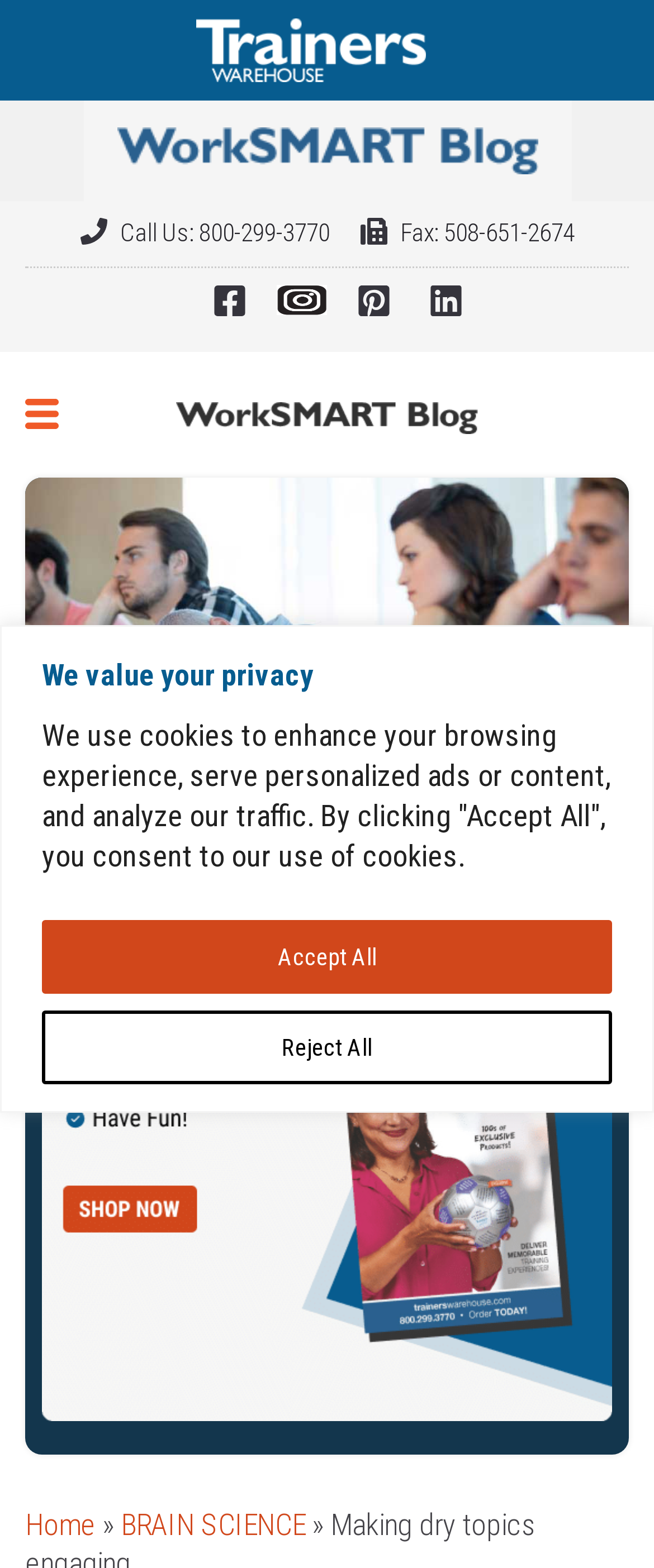Locate the bounding box coordinates of the item that should be clicked to fulfill the instruction: "Explore the BRAIN SCIENCE section".

[0.185, 0.96, 0.467, 0.983]